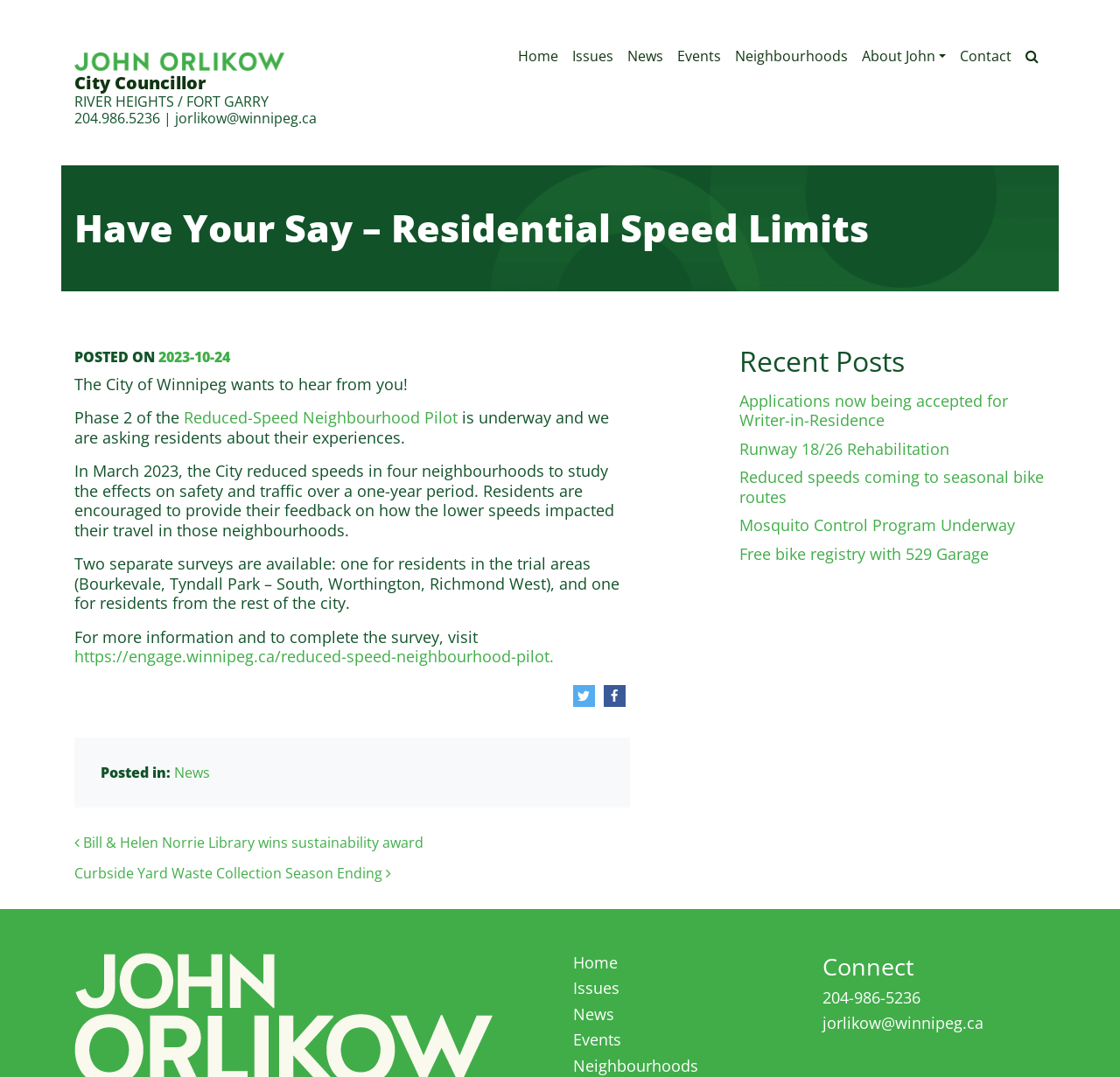By analyzing the image, answer the following question with a detailed response: How many neighbourhoods are part of the pilot project?

The webpage mentions that the City reduced speeds in four neighbourhoods to study the effects on safety and traffic over a one-year period, and lists the neighbourhoods as Bourkevale, Tyndall Park – South, Worthington, and Richmond West.